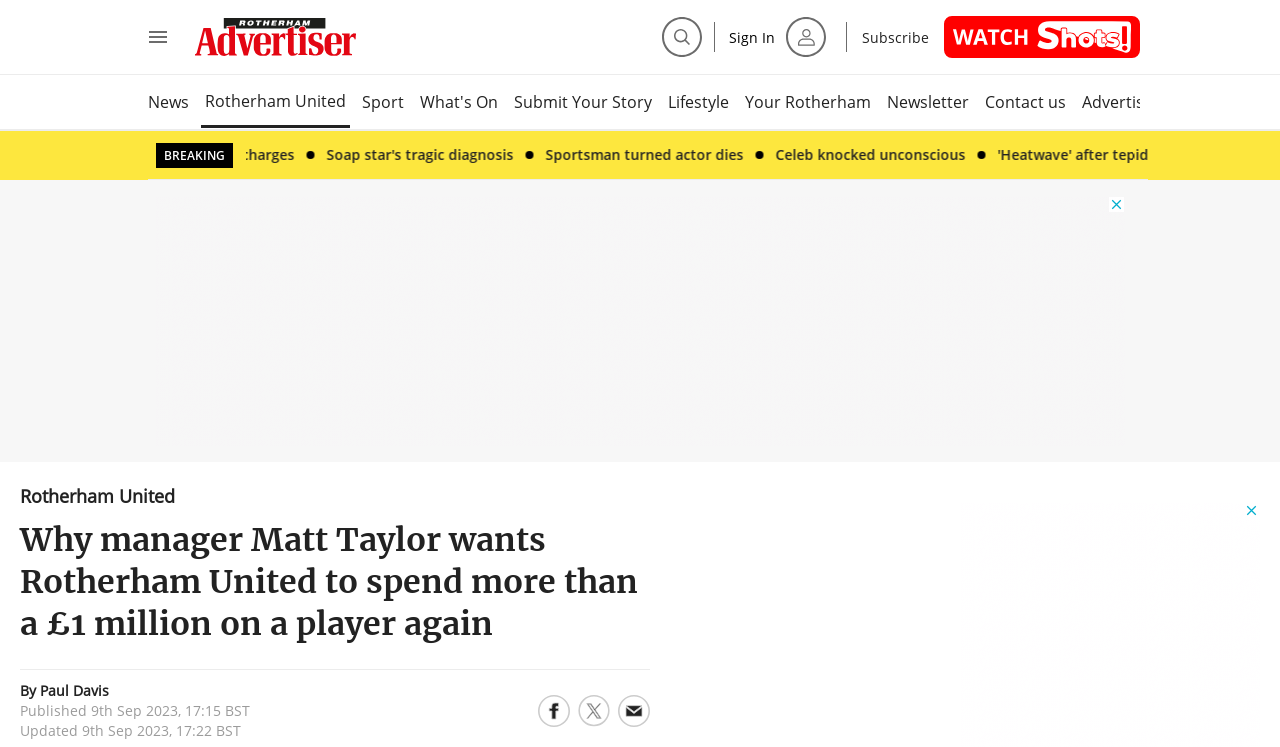Extract the bounding box of the UI element described as: "Rotherham United".

[0.016, 0.651, 0.137, 0.678]